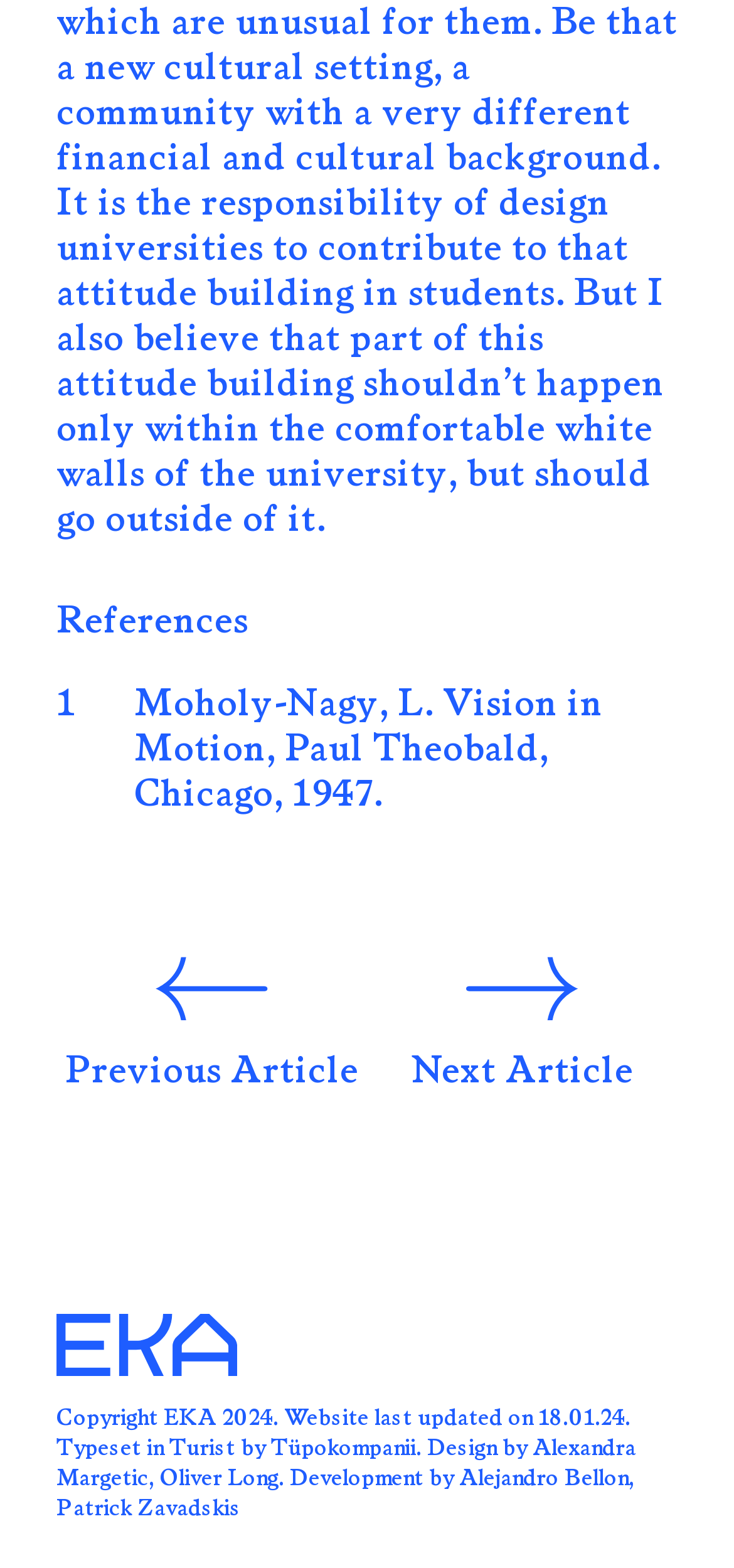Identify the bounding box of the UI element described as follows: "Previous Article". Provide the coordinates as four float numbers in the range of 0 to 1 [left, top, right, bottom].

[0.088, 0.61, 0.488, 0.708]